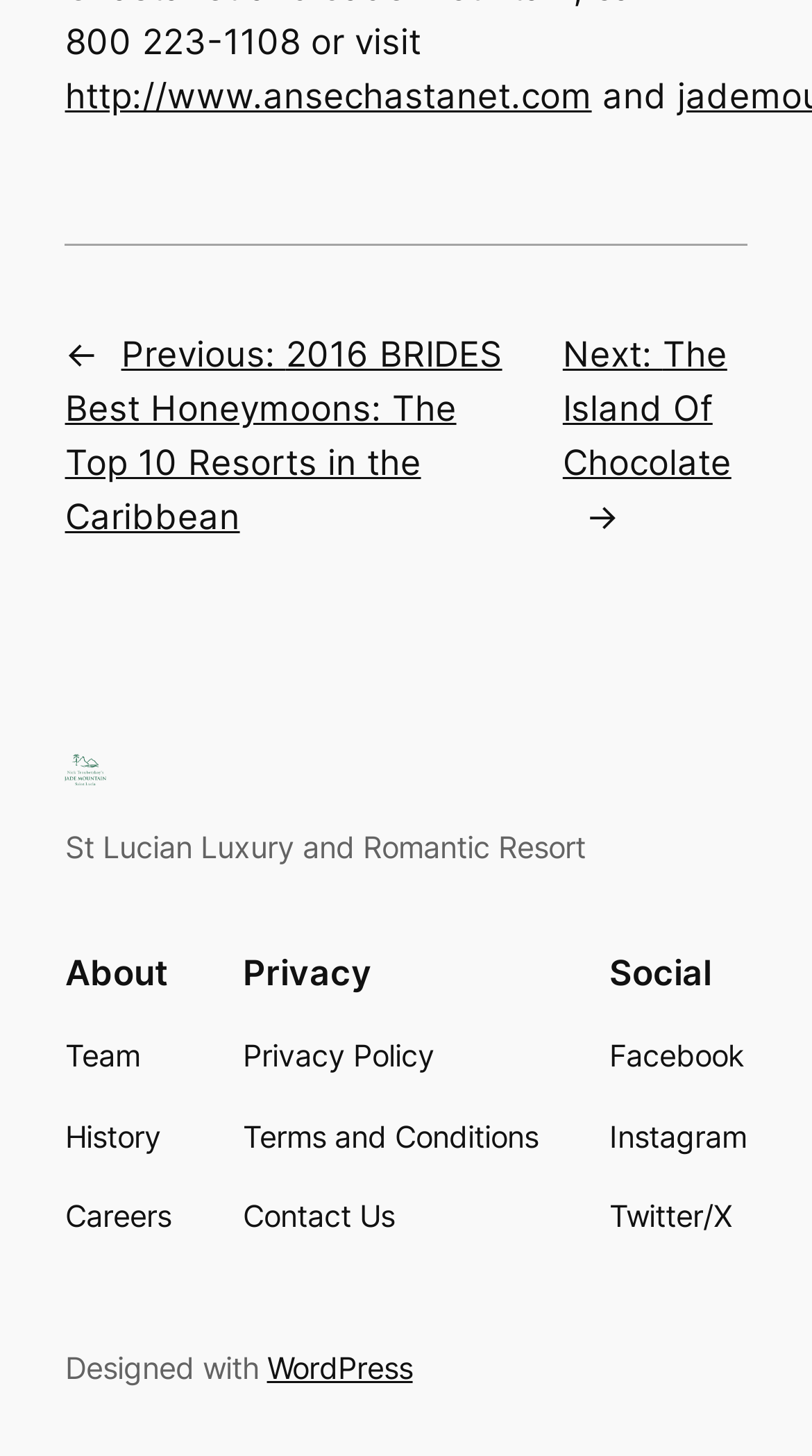Answer succinctly with a single word or phrase:
What is the name of the resort?

Anse Chastanet